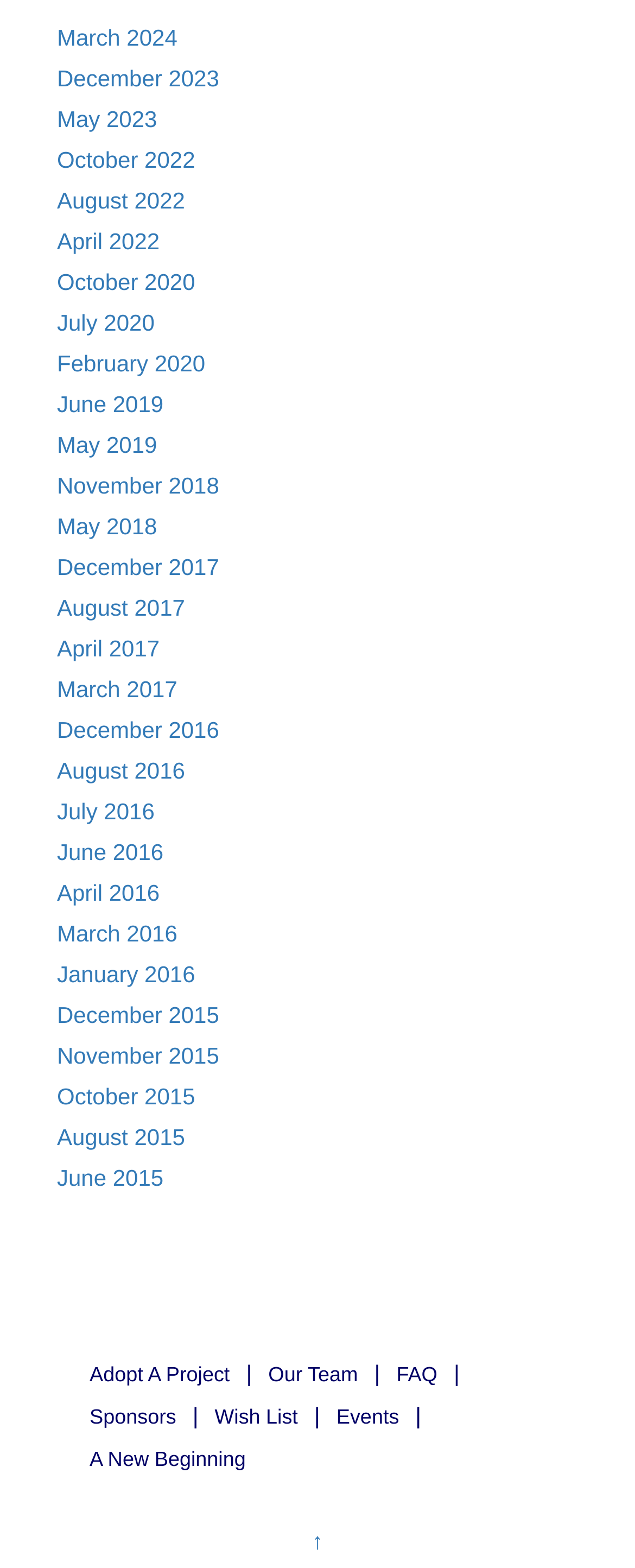Given the webpage screenshot, identify the bounding box of the UI element that matches this description: "Adopt A Project".

[0.141, 0.87, 0.362, 0.884]